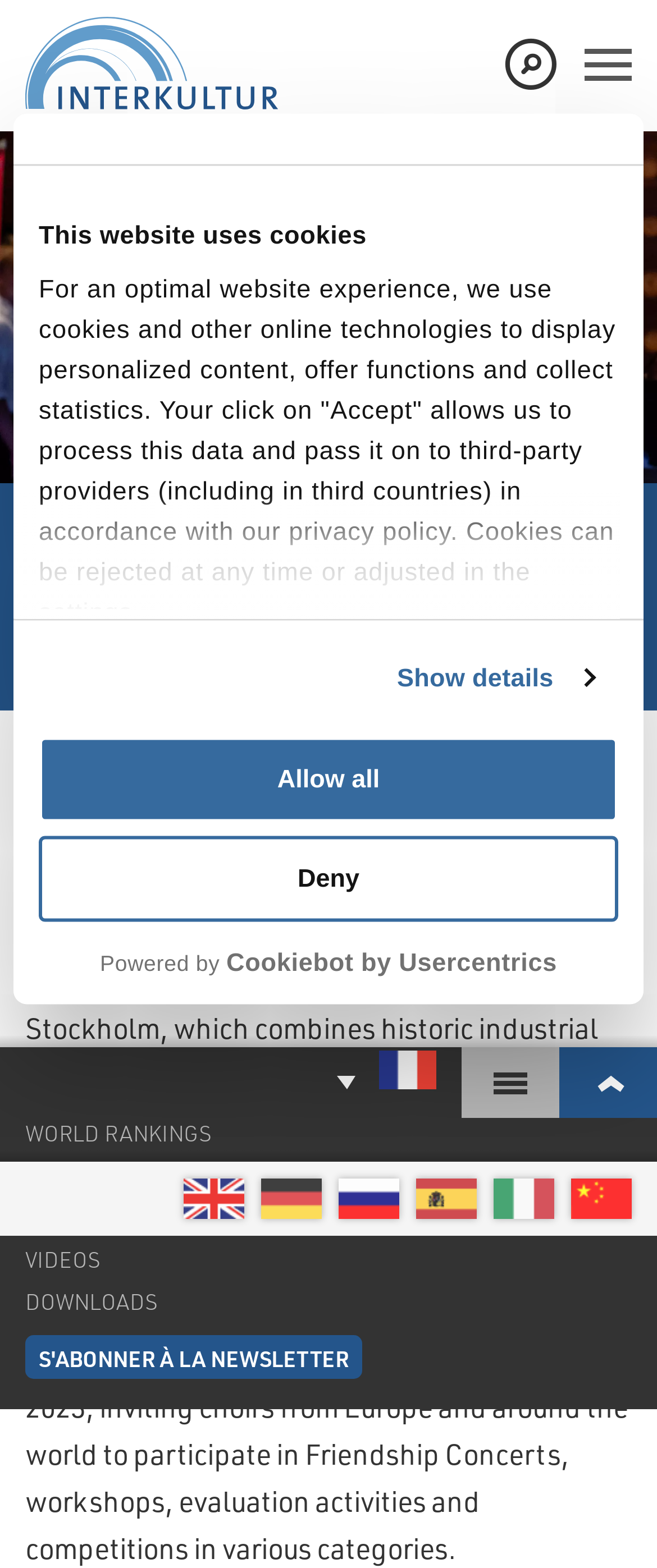Determine the bounding box coordinates of the clickable region to follow the instruction: "View the 5th European Choir Games & Grand Prix of Nations details".

[0.038, 0.34, 0.962, 0.386]